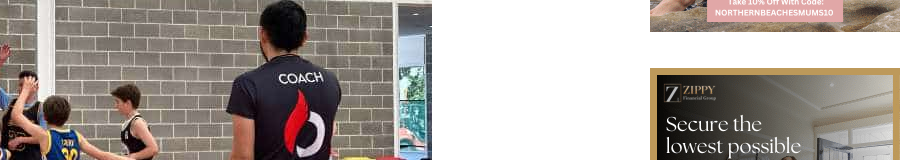Outline with detail what the image portrays.

The image features a basketball coach standing and observing a group of young players engaged in a basketball practice session. Dressed in a shirt emblazoned with the word "COACH," the coach appears focused on guiding the players, who are actively participating in the drill. The scene is set in a well-lit indoor basketball court with a textured grey wall in the background, adding to the atmosphere of dedication and teamwork. This moment captures the essence of youth sports, highlighting the important role of coaching in developing not only athletic skills but also essential life skills in young athletes.